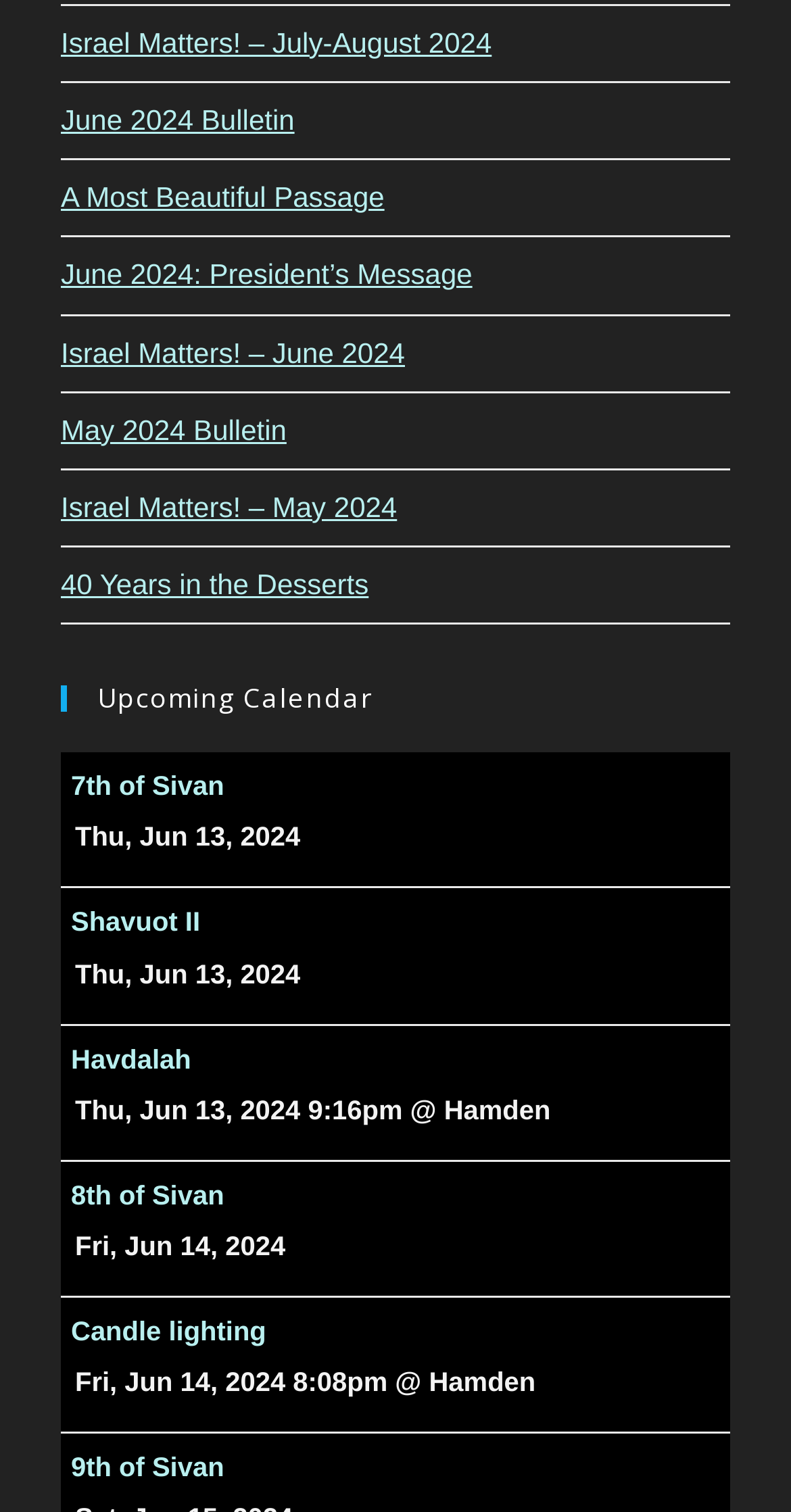What is the time of Havdalah on June 13, 2024?
Respond to the question with a single word or phrase according to the image.

9:16pm